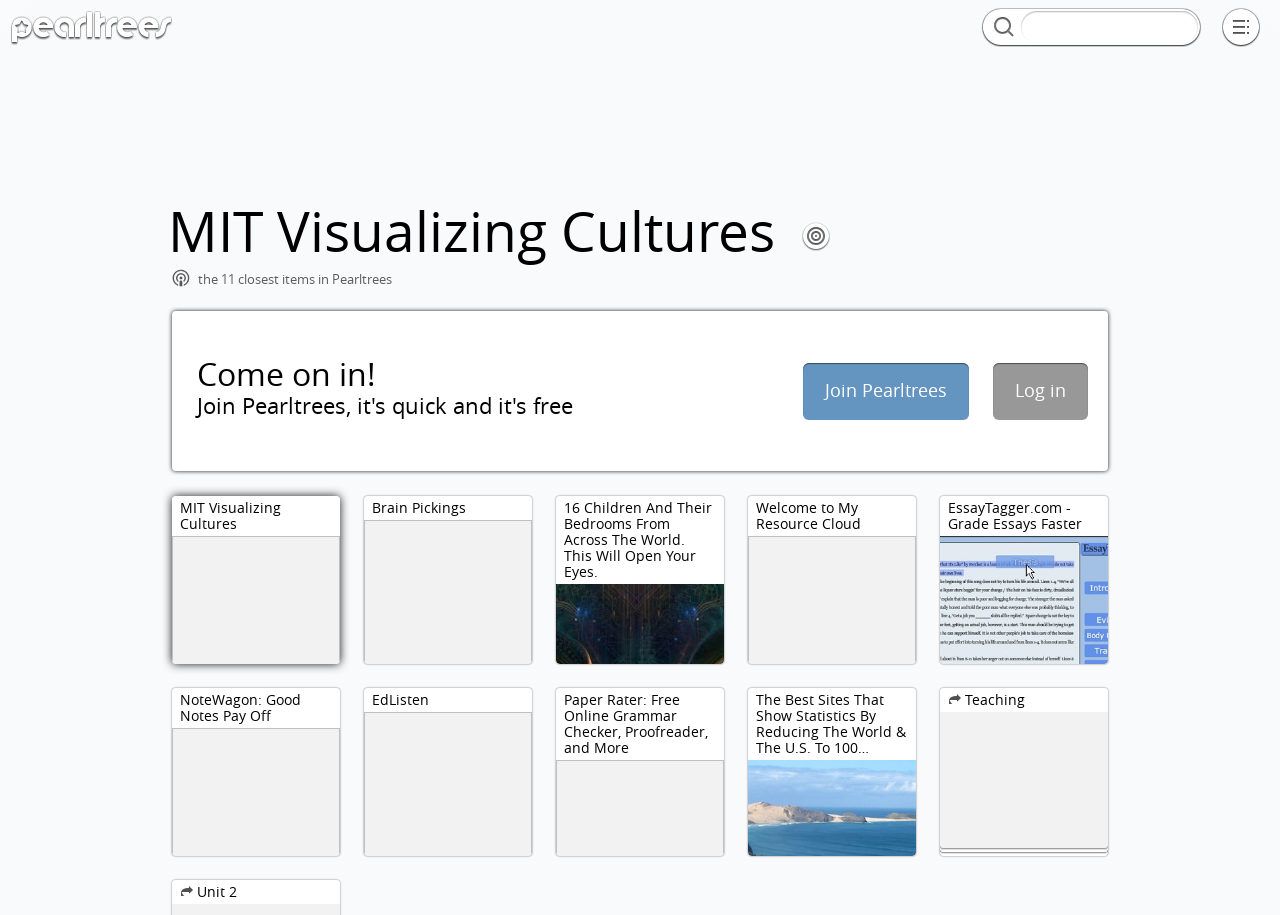Can you look at the image and give a comprehensive answer to the question:
What is the title of the first resource?

The static text element with the text 'MIT Visualizing Cultures' is the title of the first resource listed on the webpage.